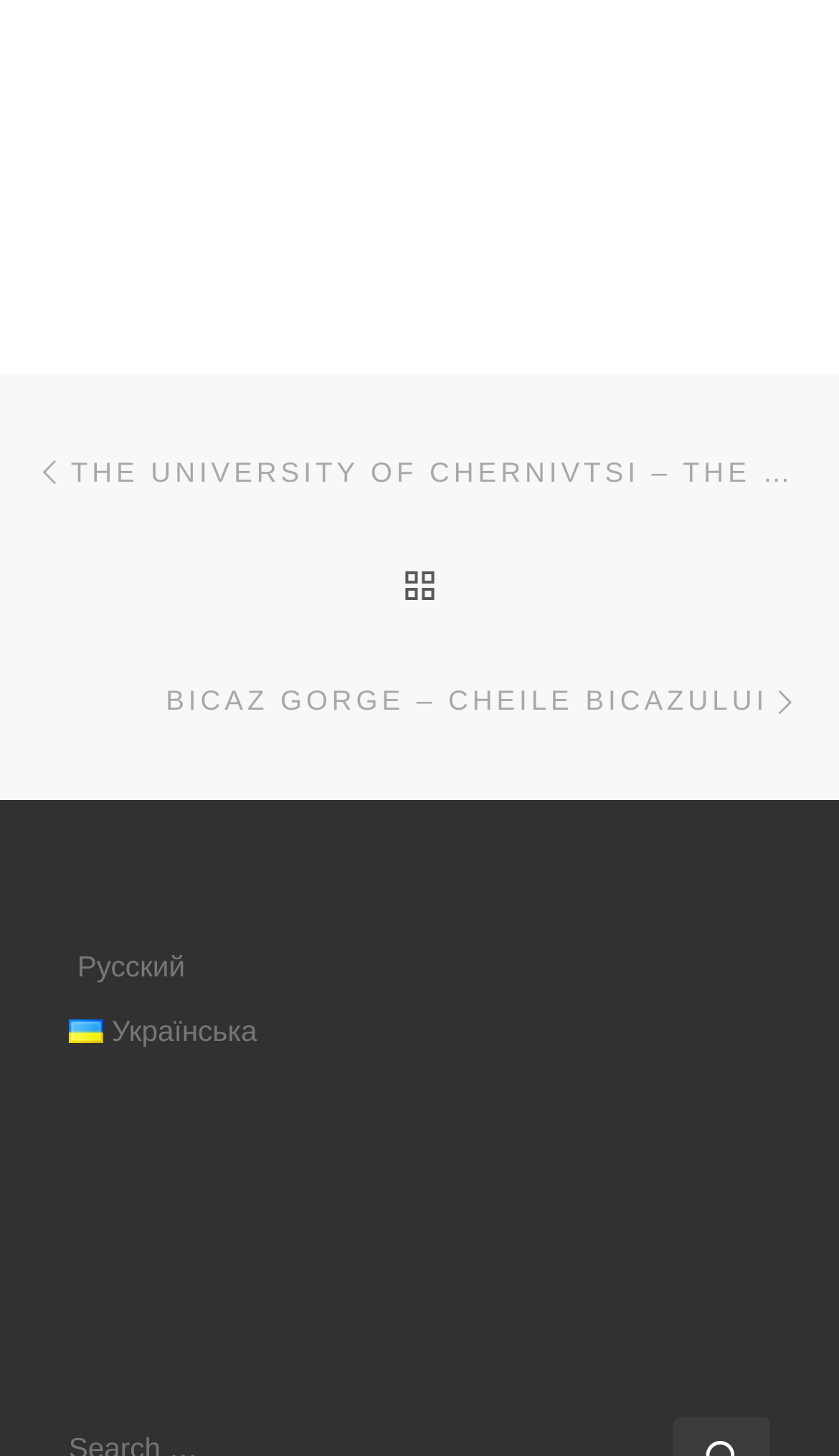Pinpoint the bounding box coordinates of the clickable area needed to execute the instruction: "visit LinkedIn". The coordinates should be specified as four float numbers between 0 and 1, i.e., [left, top, right, bottom].

None